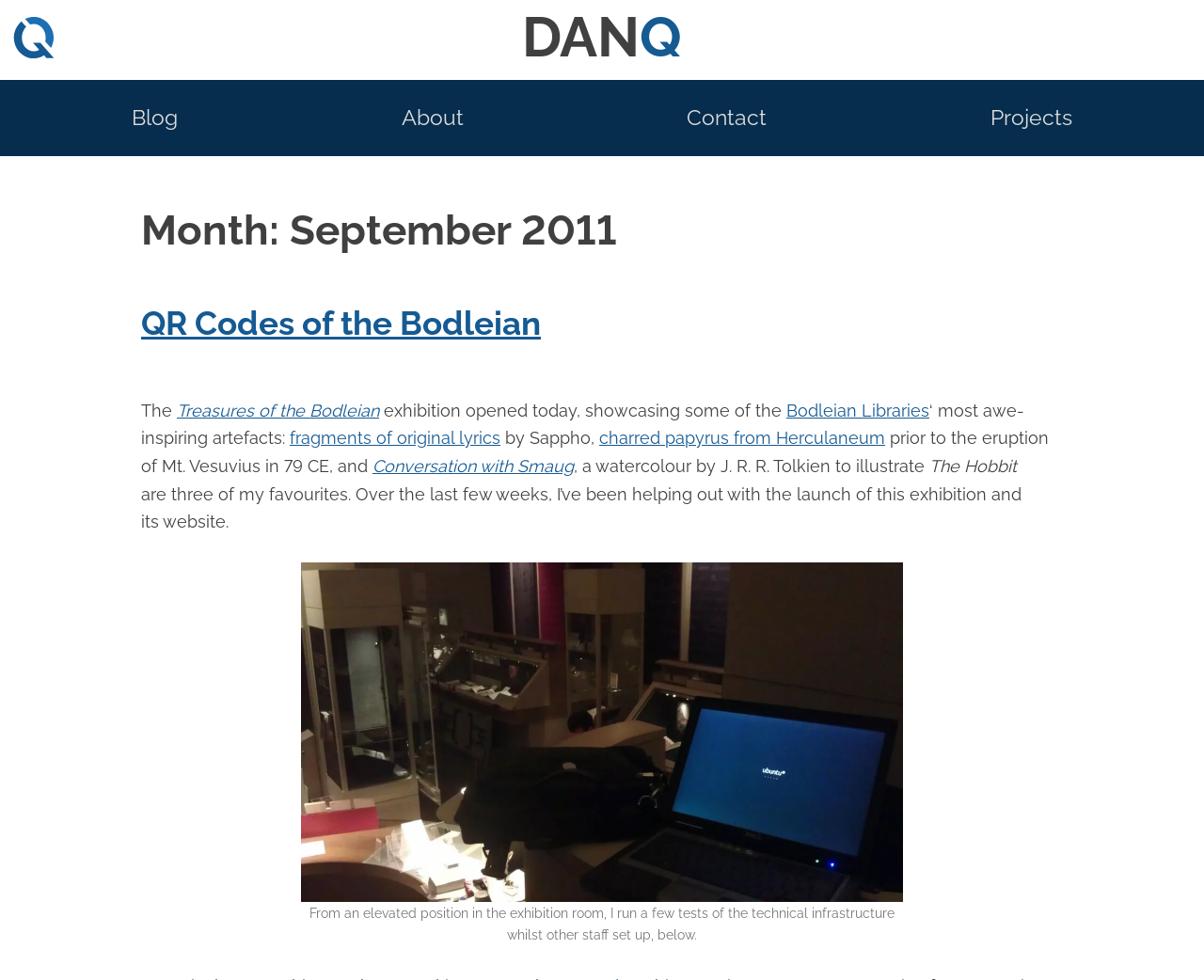Provide a brief response to the question below using a single word or phrase: 
What is the author of the book mentioned in the blog post?

J. R. R. Tolkien